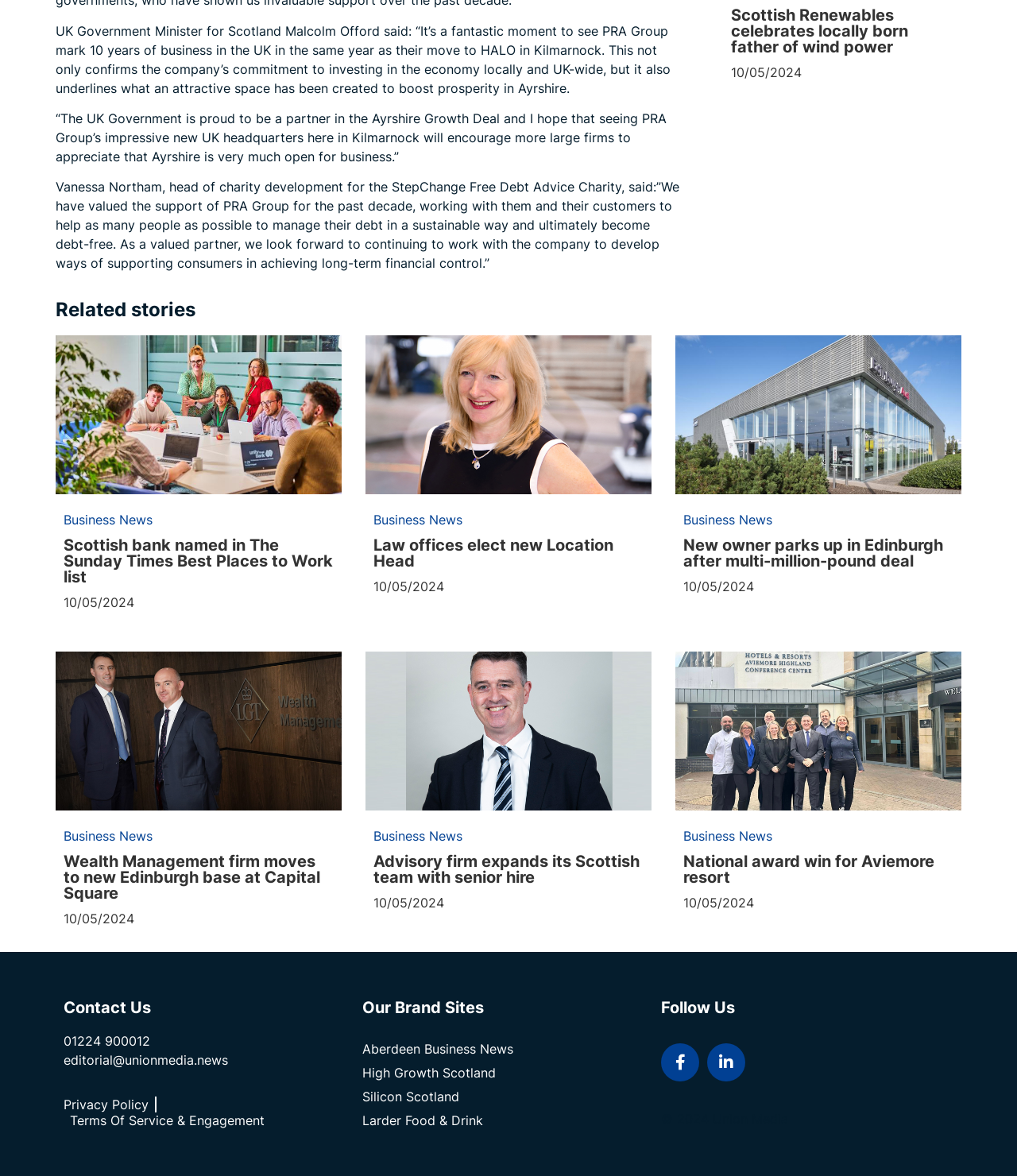Identify the bounding box coordinates of the region that should be clicked to execute the following instruction: "Visit Aberdeen Business News".

[0.356, 0.885, 0.635, 0.899]